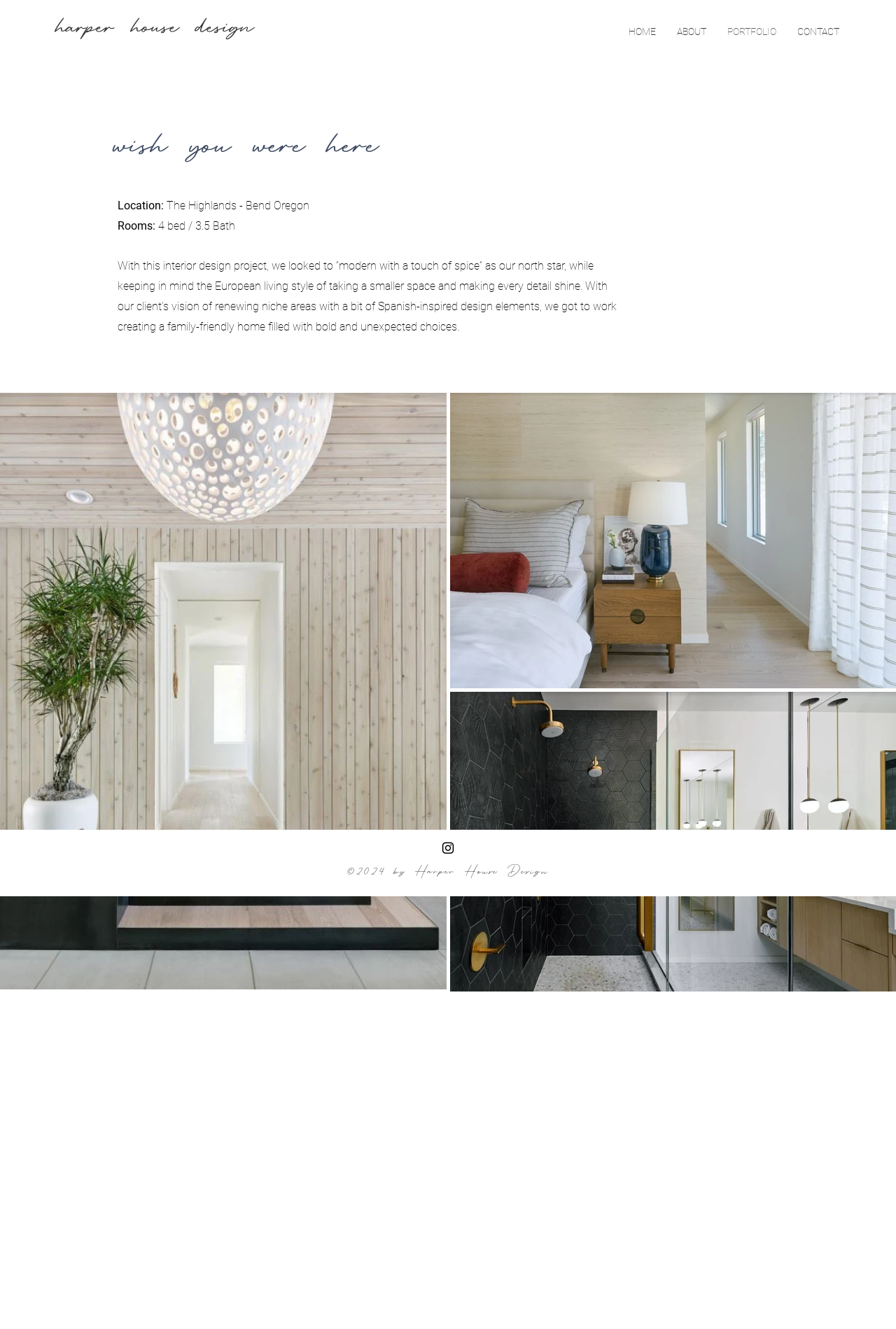Respond concisely with one word or phrase to the following query:
What is the name of the design company?

Harper House Design